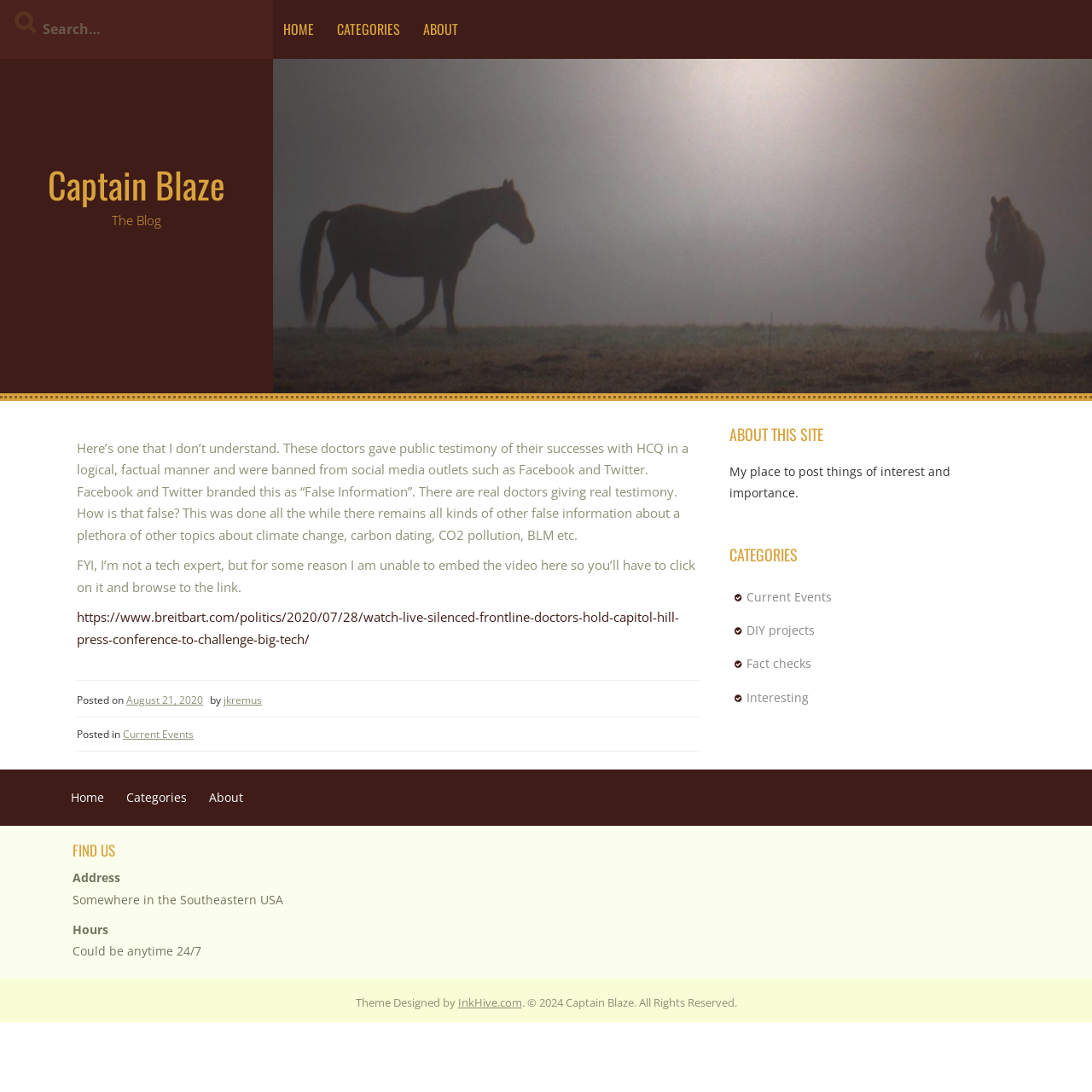What is the name of the blog?
Give a one-word or short phrase answer based on the image.

Captain Blaze